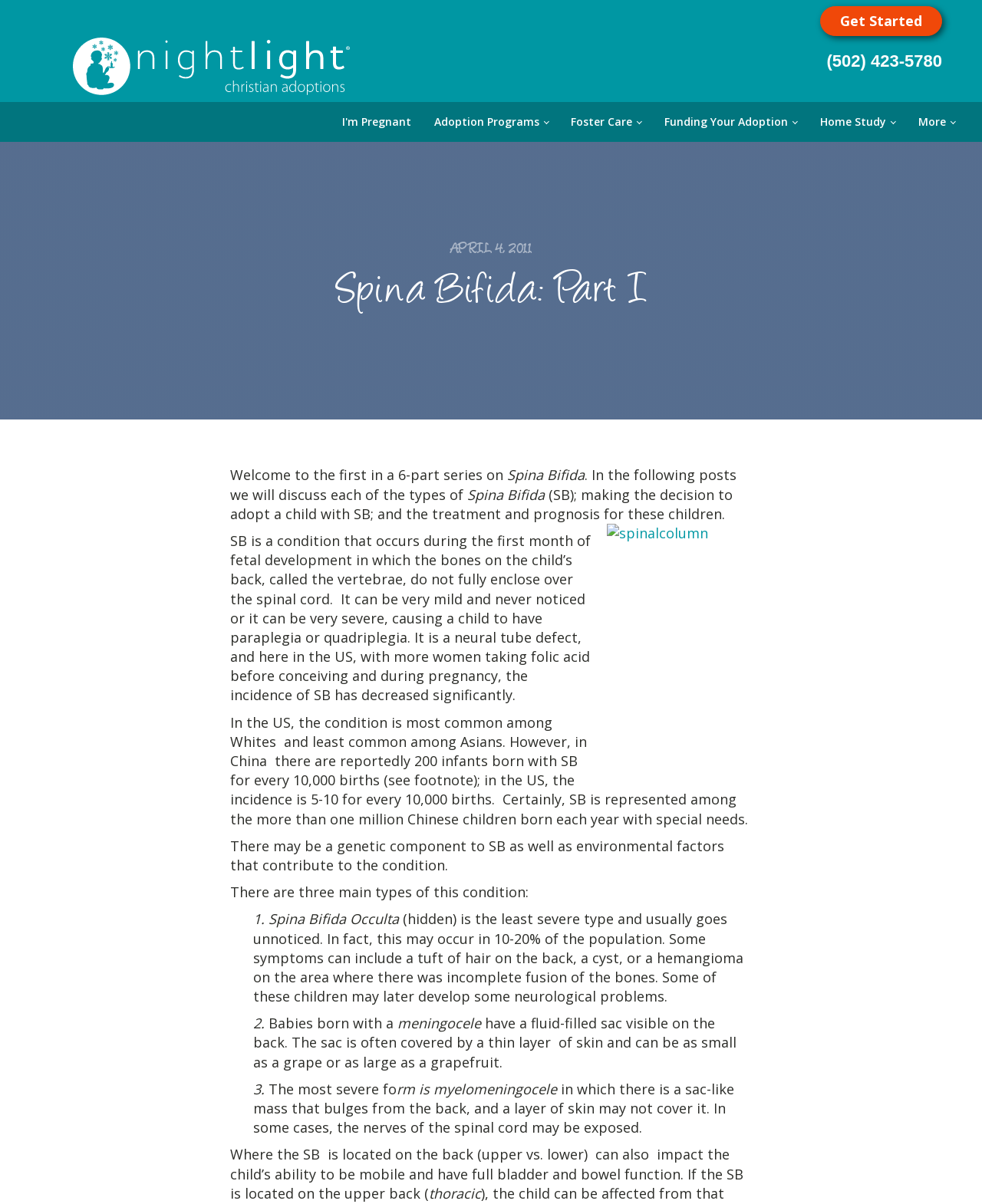Can you specify the bounding box coordinates of the area that needs to be clicked to fulfill the following instruction: "Click the 'Foster Care' link"?

[0.57, 0.084, 0.665, 0.118]